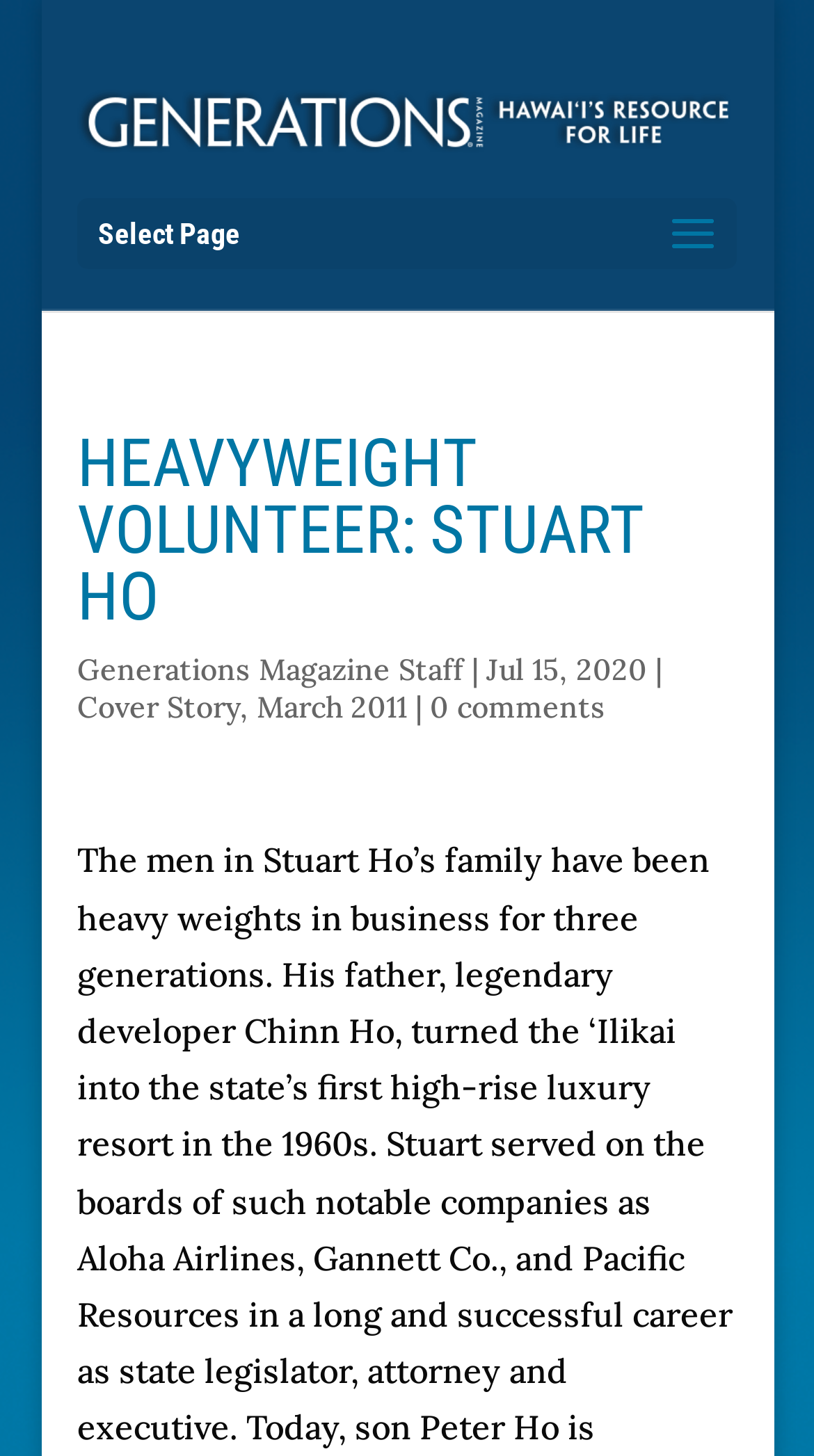Who is the author of the article?
Please interpret the details in the image and answer the question thoroughly.

I looked for the author's name in the article section, but it is not provided. There is a link to 'Generations Magazine Staff', but it does not specify the author of this particular article.